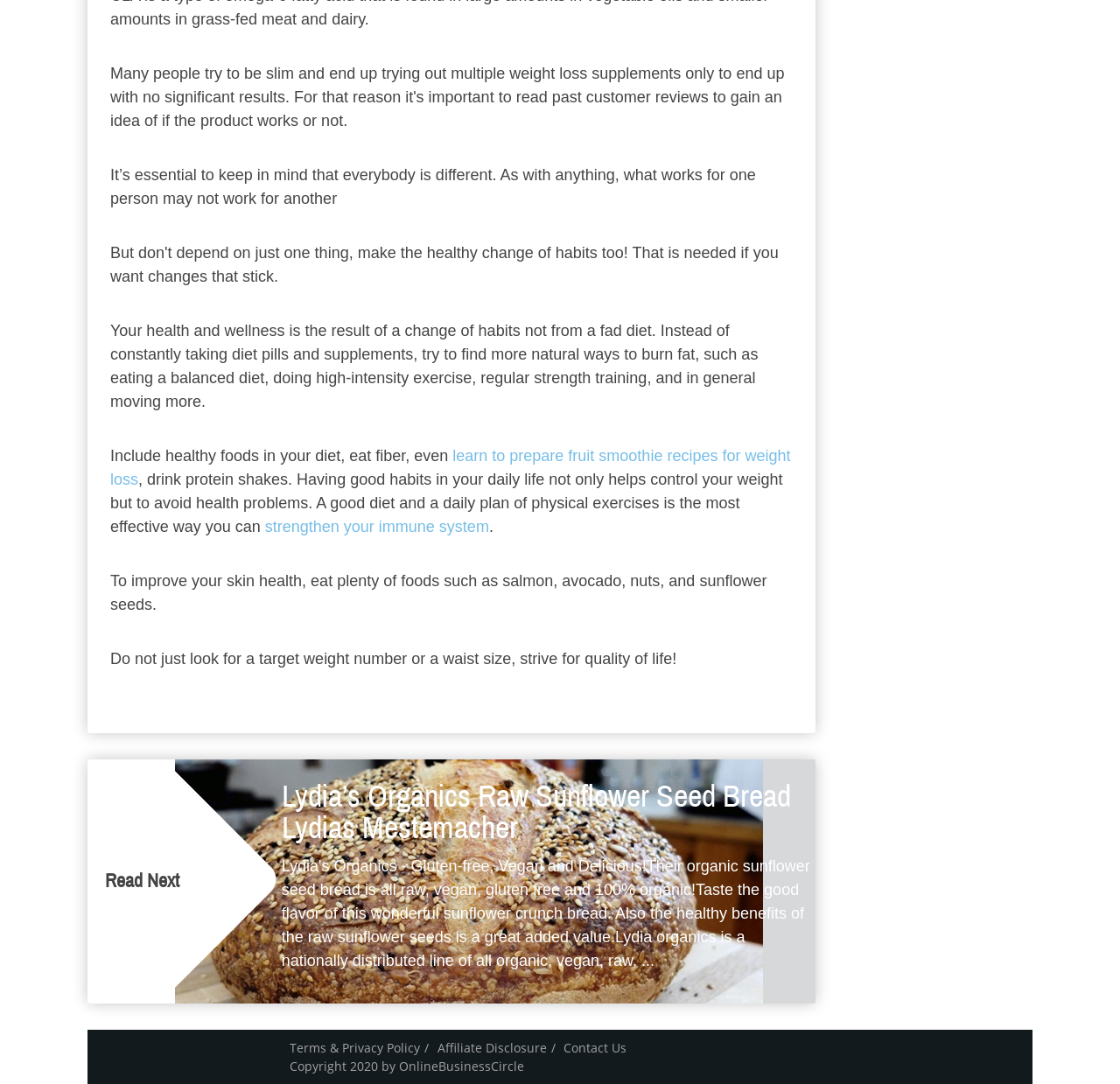What is the link at the bottom of the webpage that leads to a page about privacy?
Please provide a comprehensive answer to the question based on the webpage screenshot.

The link at the bottom of the webpage that leads to a page about privacy can be found in the layout table element, which contains several links, including 'Terms & Privacy Policy', 'Affiliate Disclosure', and 'Contact Us'.